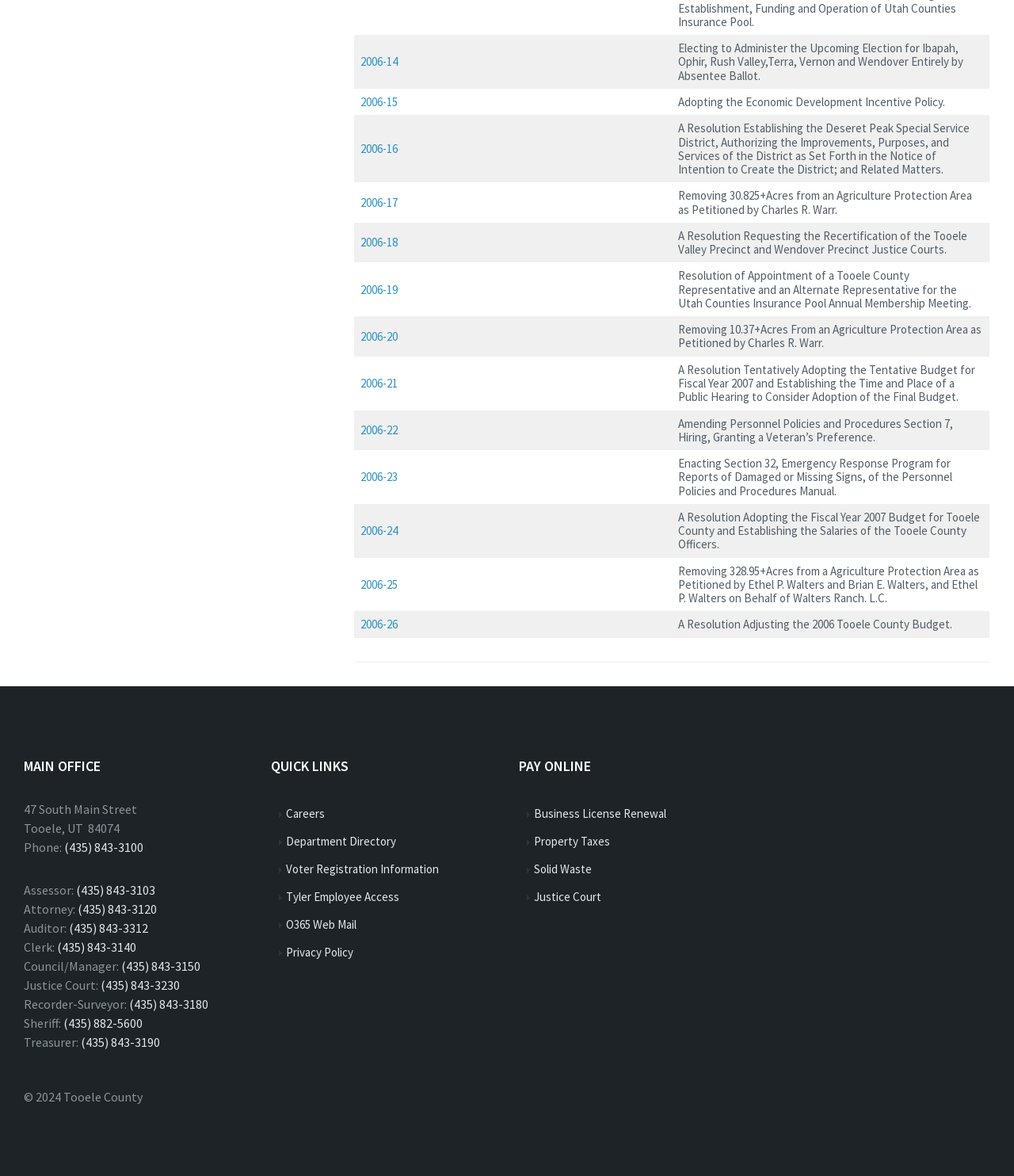Provide a brief response using a word or short phrase to this question:
What is the address of the main office?

47 South Main Street